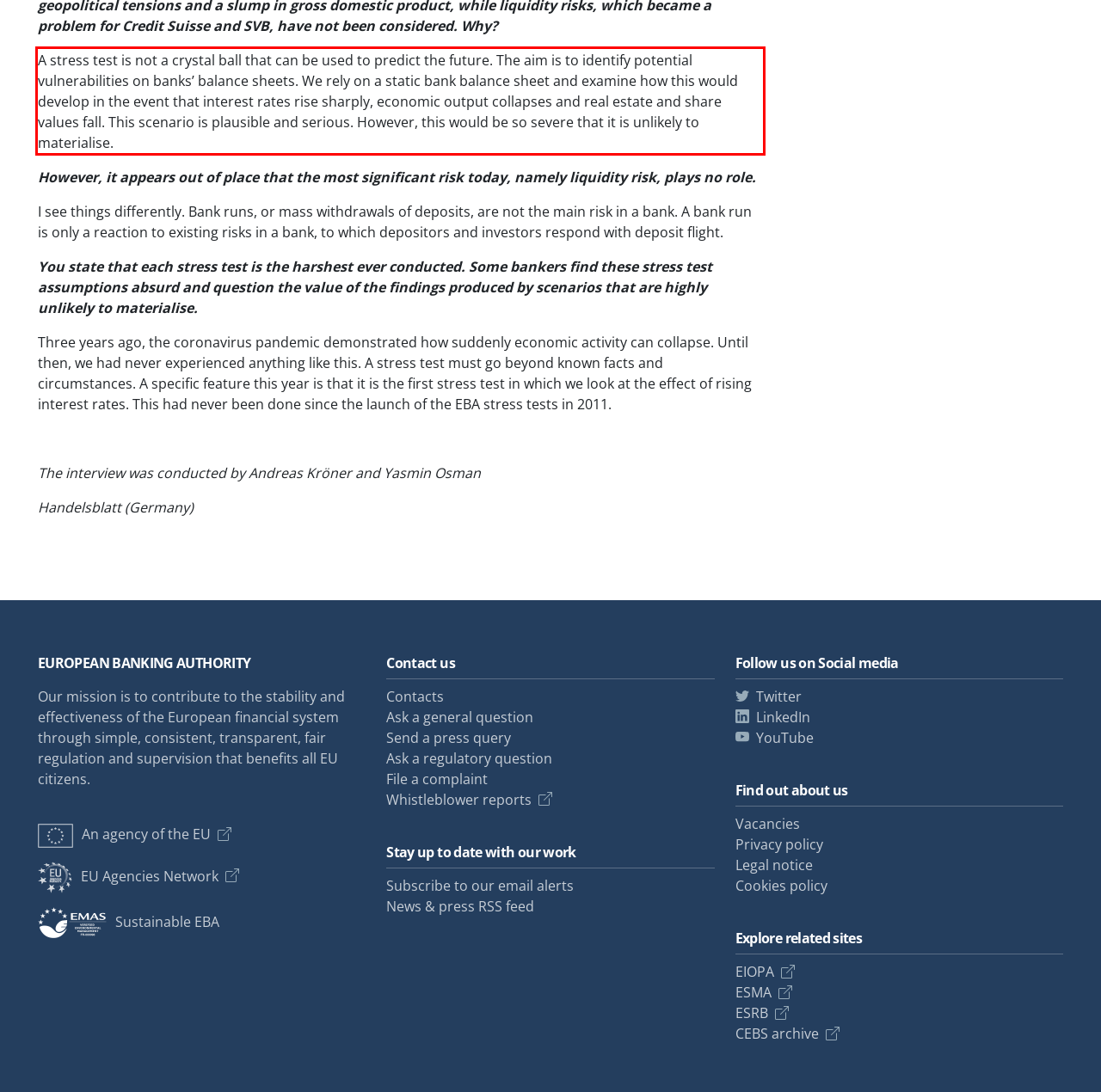Please perform OCR on the UI element surrounded by the red bounding box in the given webpage screenshot and extract its text content.

A stress test is not a crystal ball that can be used to predict the future. The aim is to identify potential vulnerabilities on banks’ balance sheets. We rely on a static bank balance sheet and examine how this would develop in the event that interest rates rise sharply, economic output collapses and real estate and share values fall. This scenario is plausible and serious. However, this would be so severe that it is unlikely to materialise.